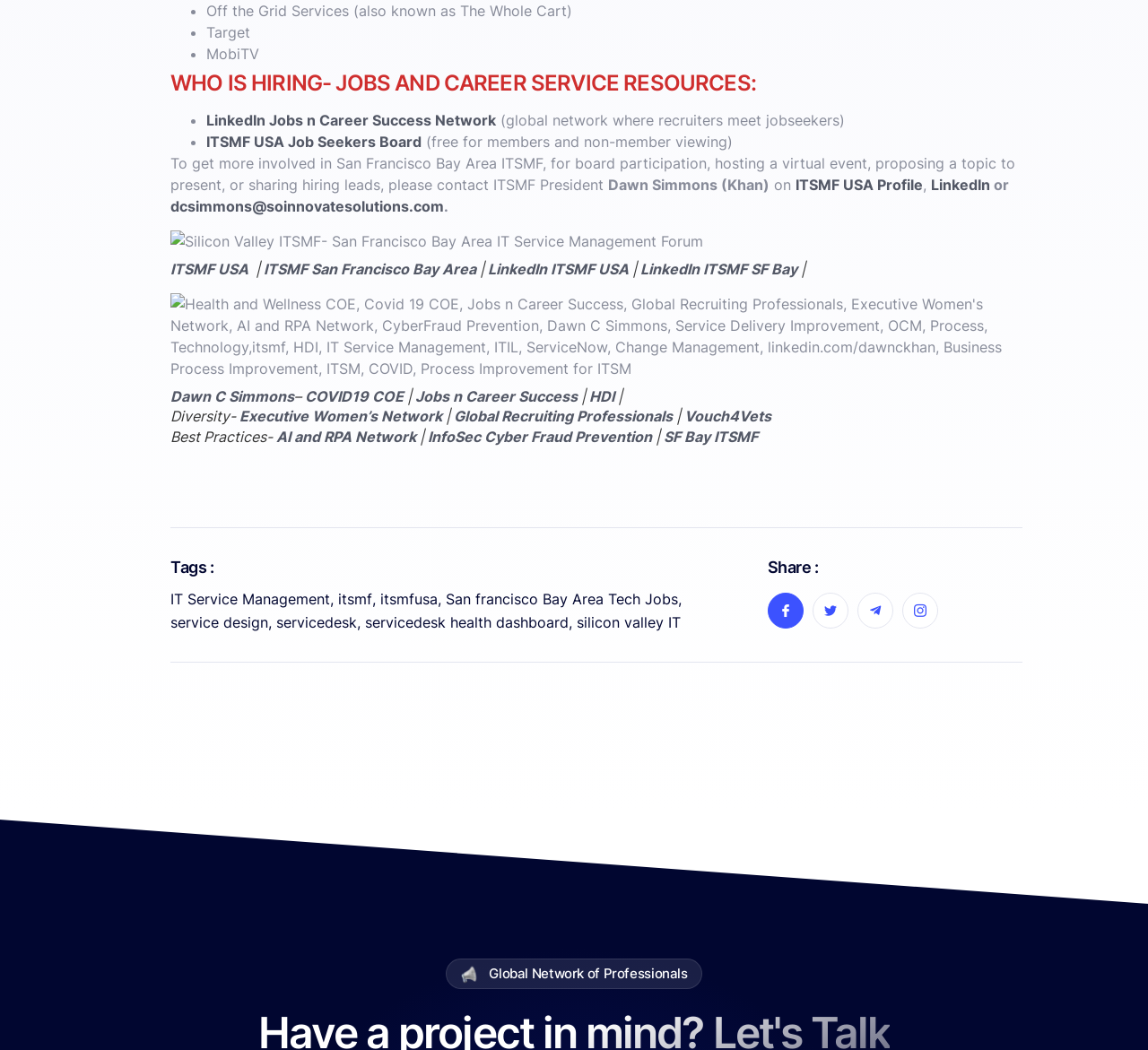How can one get involved in San Francisco Bay Area ITSMF?
Please provide a comprehensive answer based on the contents of the image.

According to the text, to get more involved in San Francisco Bay Area ITSMF, one can contact ITSMF President Dawn Simmons, as mentioned in the static text.